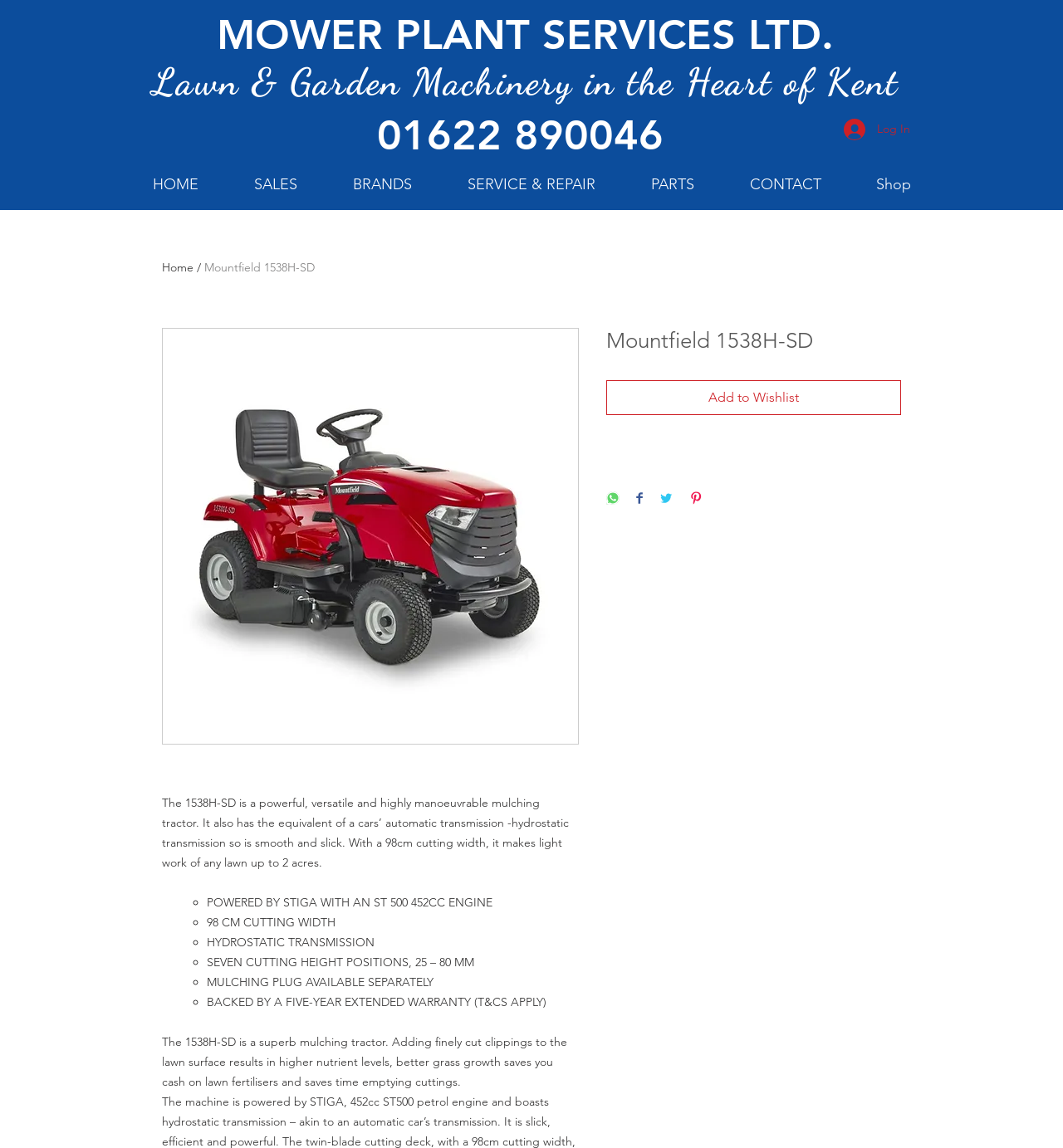Find the bounding box coordinates of the element to click in order to complete this instruction: "Click on the 'Log In' button". The bounding box coordinates must be four float numbers between 0 and 1, denoted as [left, top, right, bottom].

[0.783, 0.099, 0.867, 0.127]